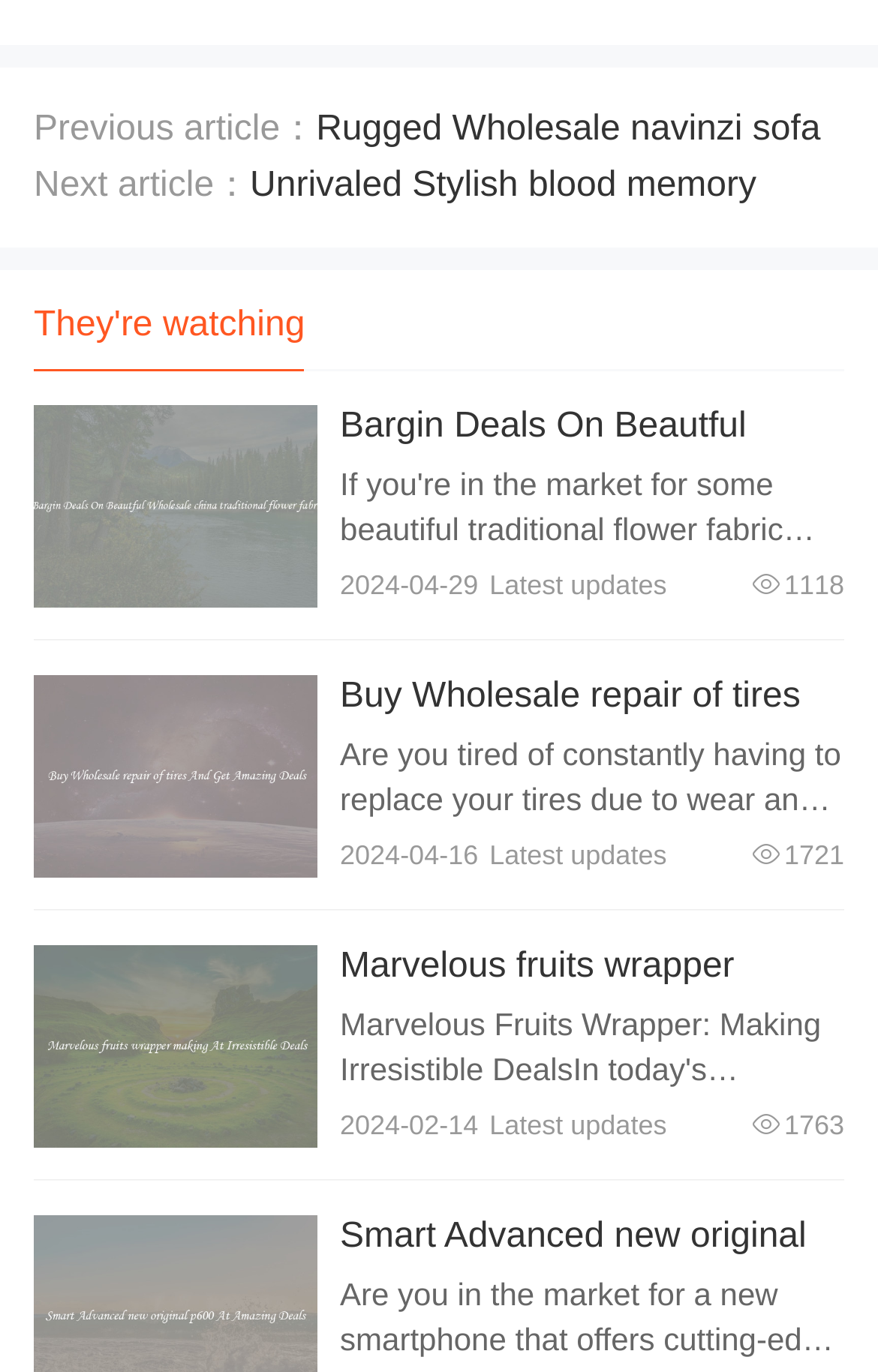Please specify the bounding box coordinates for the clickable region that will help you carry out the instruction: "Explore the deals on fruits wrapper making".

[0.387, 0.69, 0.882, 0.751]